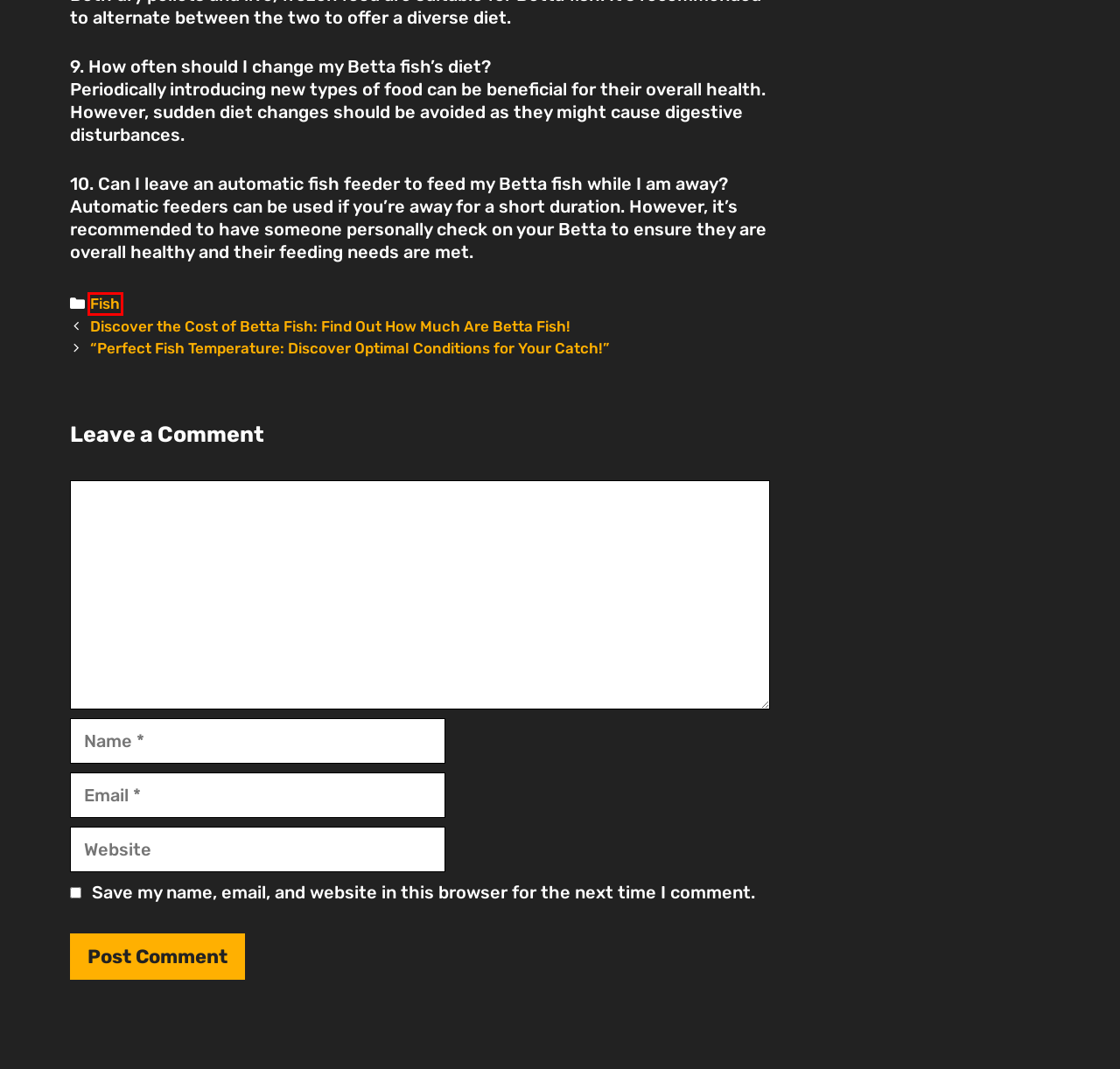Check out the screenshot of a webpage with a red rectangle bounding box. Select the best fitting webpage description that aligns with the new webpage after clicking the element inside the bounding box. Here are the candidates:
A. About: fishesninverts.com - Fish N Inverts
B. "Perfect Fish Temperature: Discover Optimal Conditions for Your Catch!" - Fish N Inverts
C. Privacy Policy for fishesninverts.com - Fish N Inverts
D. Fish - Fish N Inverts
E. Discover the Cost of Betta Fish: Find Out How Much Are Betta Fish! - Fish N Inverts
F. Frequently Asked Questions (FAQs) - Fish N Inverts
G. Discover the Speed of the Fastest Ocean Fish & Take the Challenge! - Fish N Inverts
H. "How Long Does Fish Oil Stay in Your System? Find Out Now!" - Fish N Inverts

D